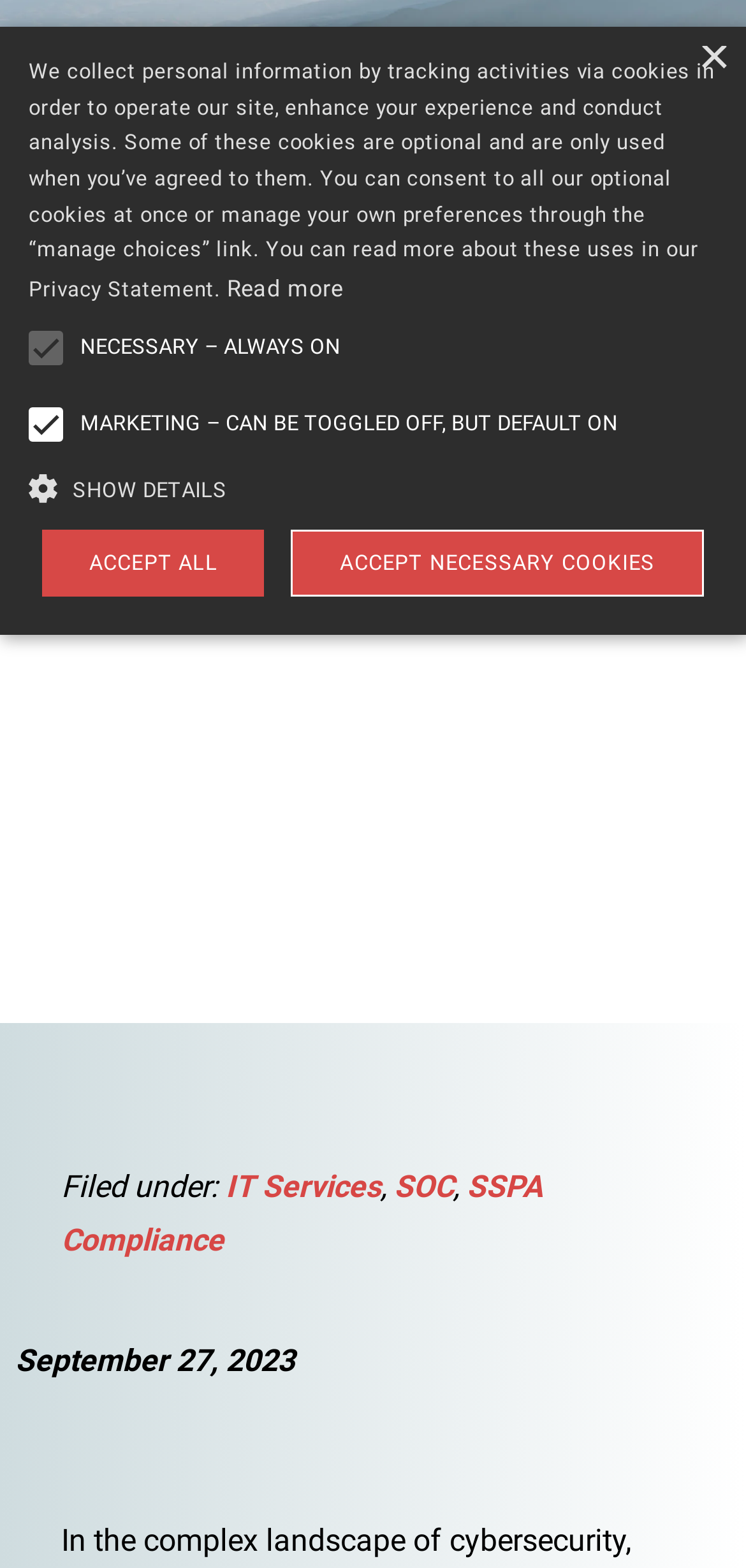Determine the bounding box for the described HTML element: "title="Generate PDF"". Ensure the coordinates are four float numbers between 0 and 1 in the format [left, top, right, bottom].

[0.062, 0.505, 0.121, 0.535]